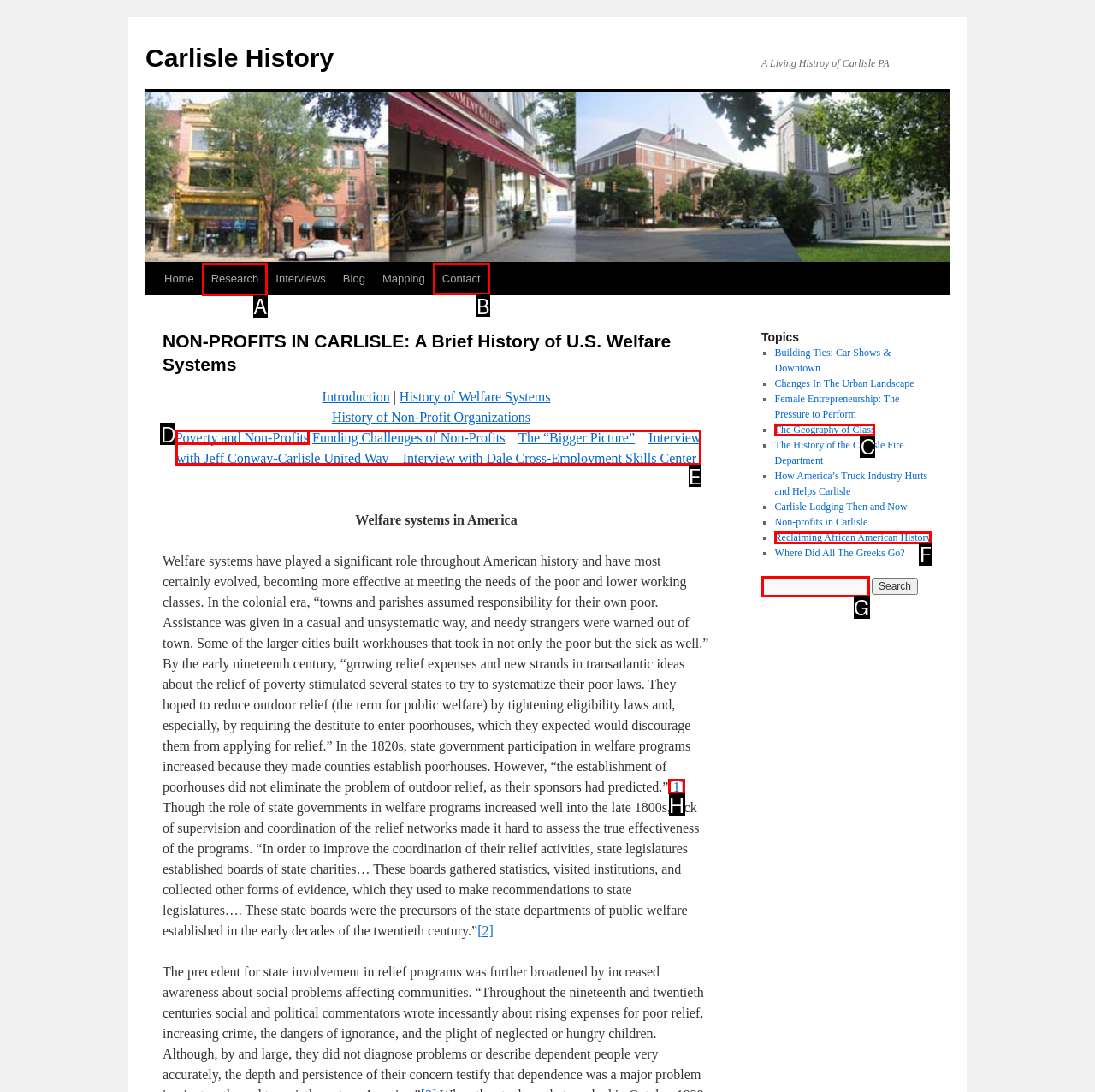Identify the HTML element you need to click to achieve the task: Click on the 'GIVE' button. Respond with the corresponding letter of the option.

None